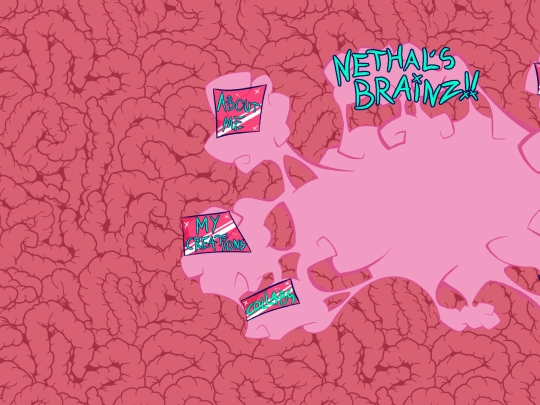Reply to the question with a brief word or phrase: What is the label of the first navigation link?

About Me